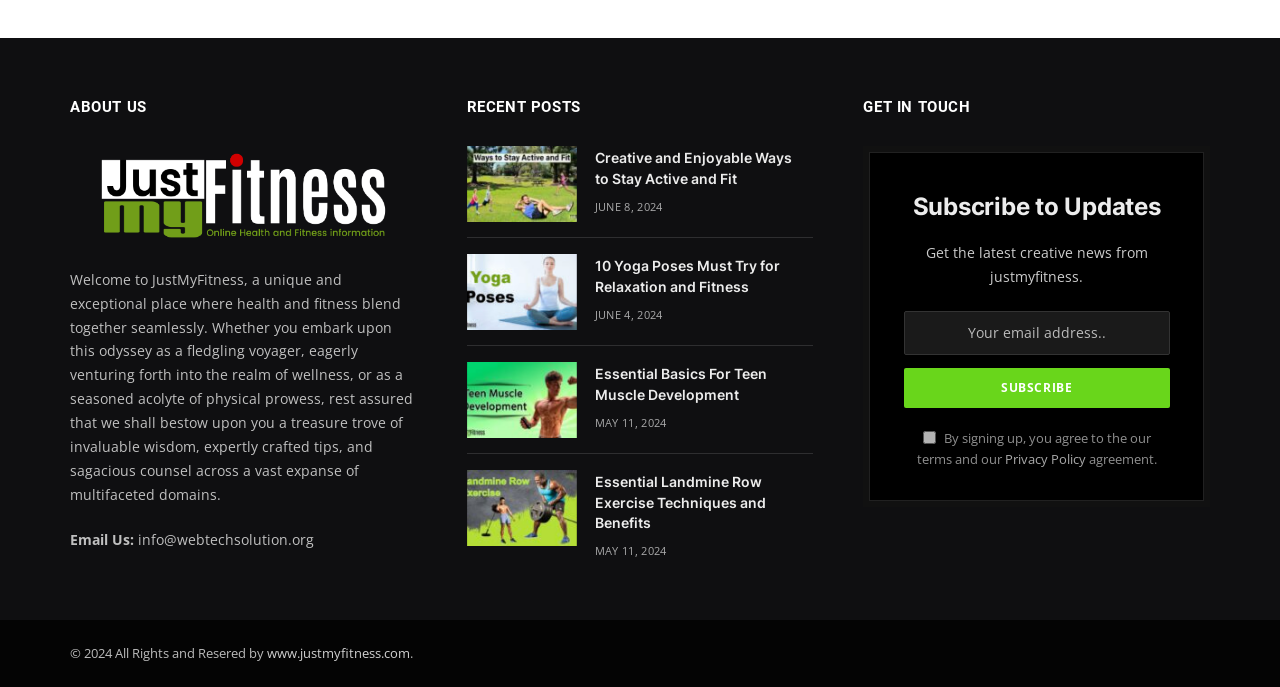What is the email address to contact the website?
Give a single word or phrase answer based on the content of the image.

info@webtechsolution.org